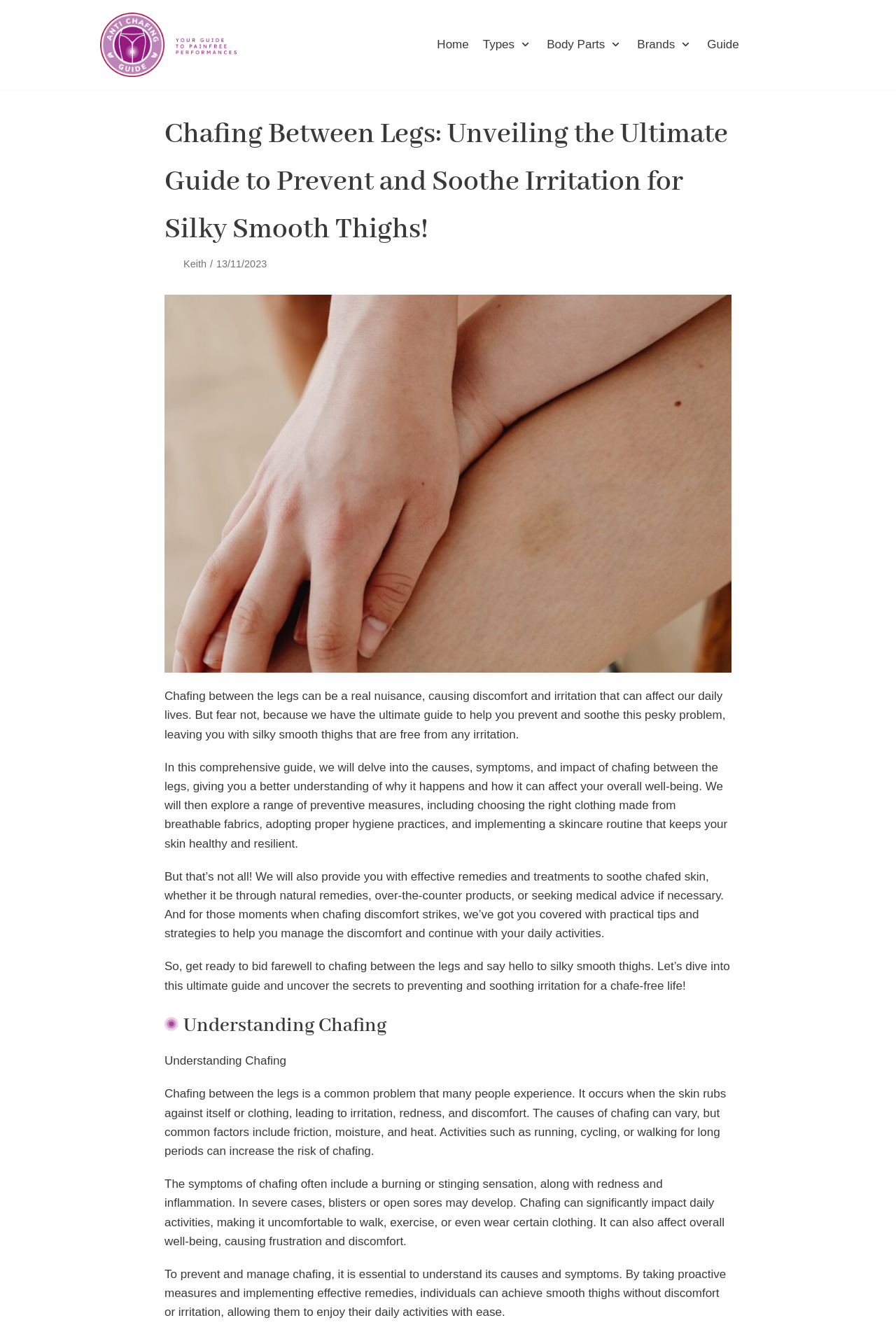Provide the bounding box coordinates of the HTML element described as: "parent_node: Body Parts". The bounding box coordinates should be four float numbers between 0 and 1, i.e., [left, top, right, bottom].

[0.675, 0.028, 0.696, 0.039]